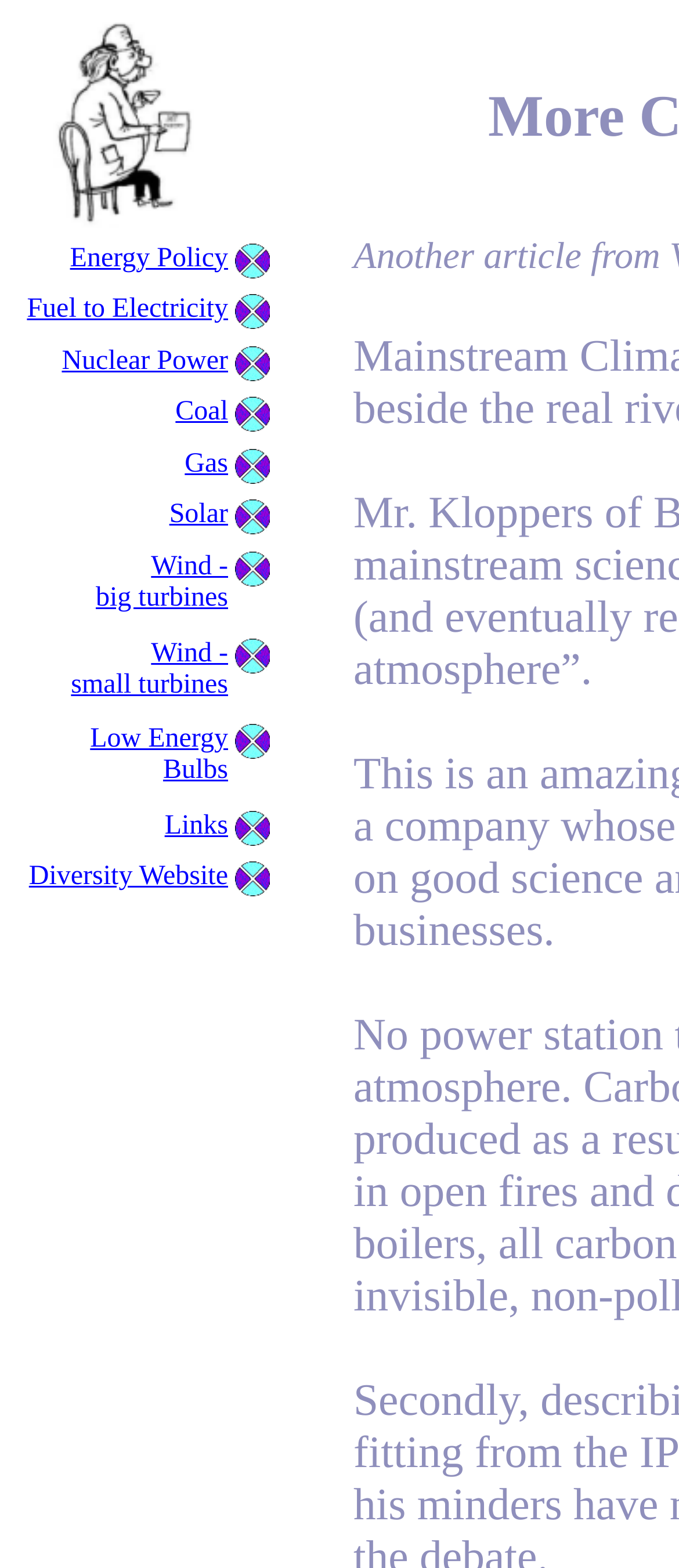Determine the main headline of the webpage and provide its text.


More Carbon Taxes Looming